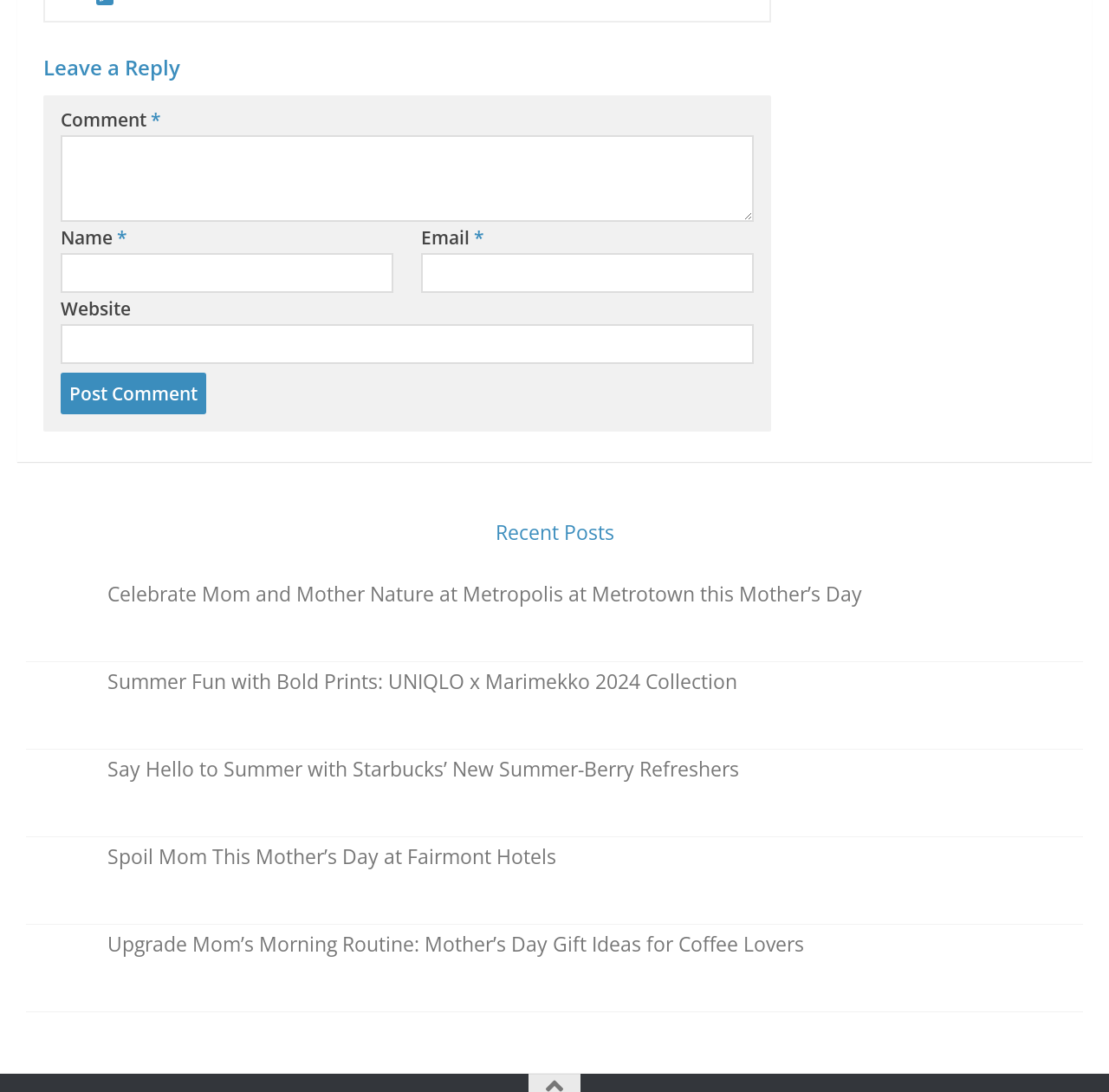Identify the bounding box coordinates for the element you need to click to achieve the following task: "Check the Summer Fun with Bold Prints collection". Provide the bounding box coordinates as four float numbers between 0 and 1, in the form [left, top, right, bottom].

[0.097, 0.612, 0.665, 0.637]